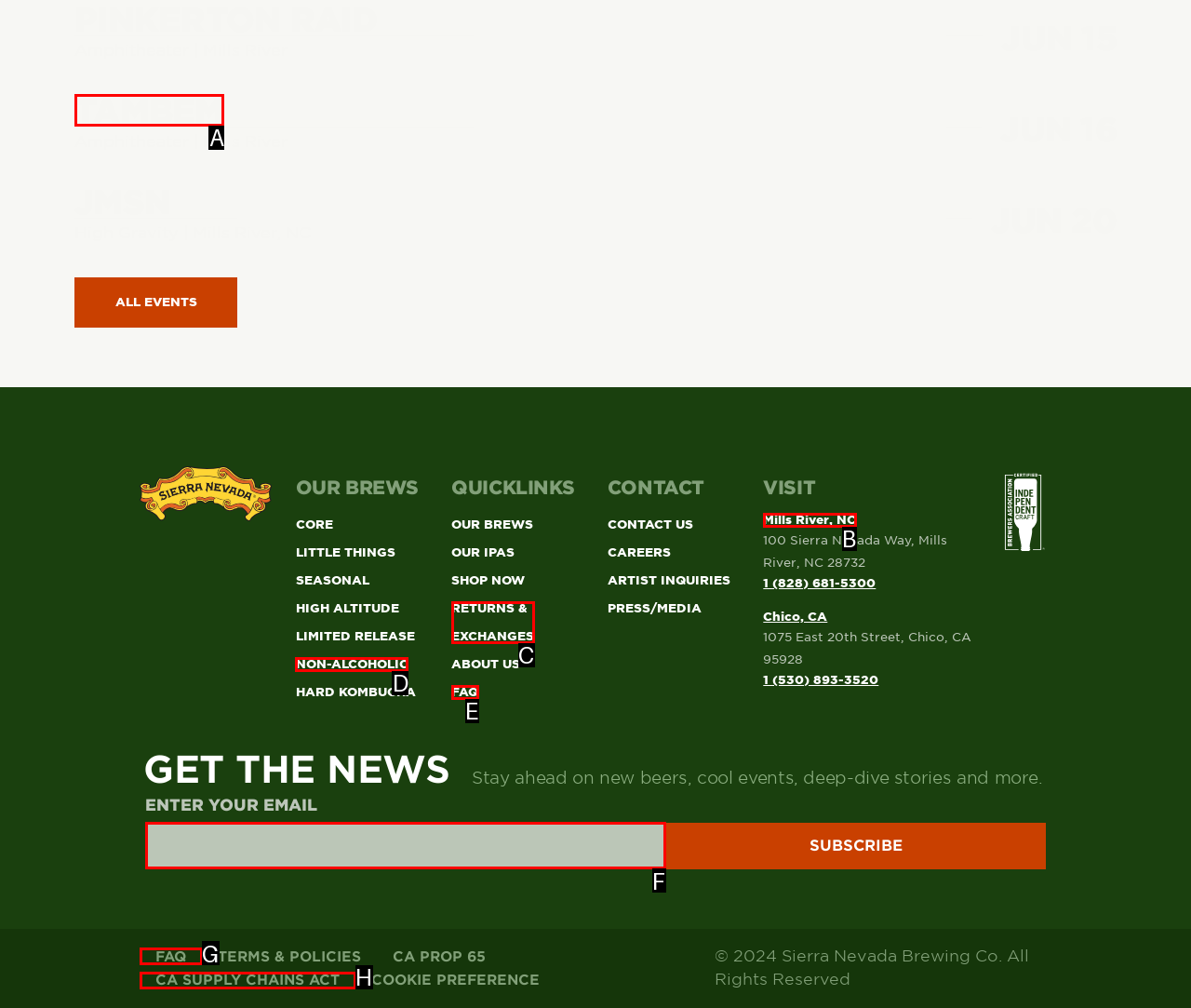Find the HTML element that corresponds to the description: CA Supply Chains Act. Indicate your selection by the letter of the appropriate option.

H